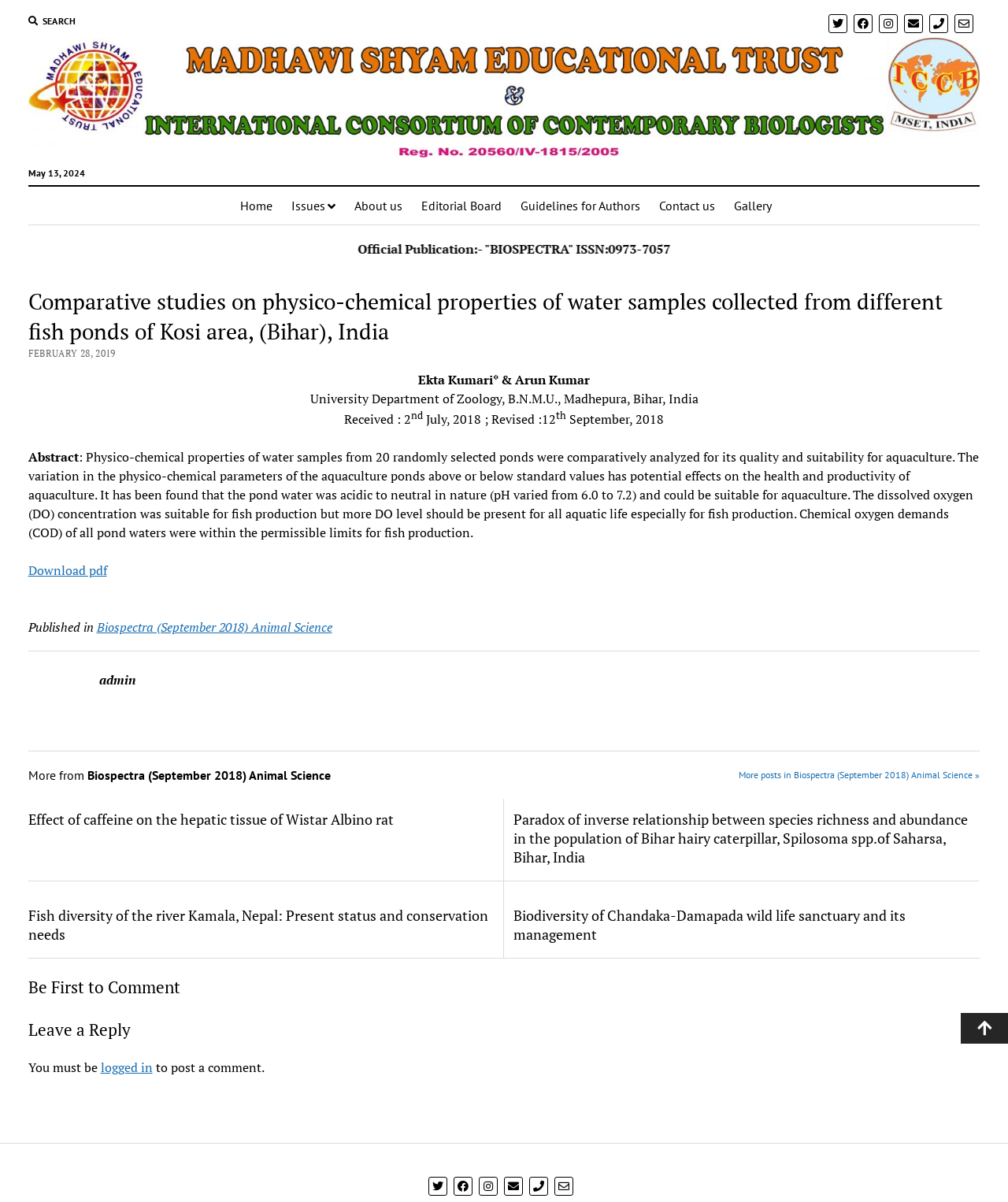Find the bounding box coordinates for the element that must be clicked to complete the instruction: "Download pdf". The coordinates should be four float numbers between 0 and 1, indicated as [left, top, right, bottom].

[0.028, 0.467, 0.106, 0.482]